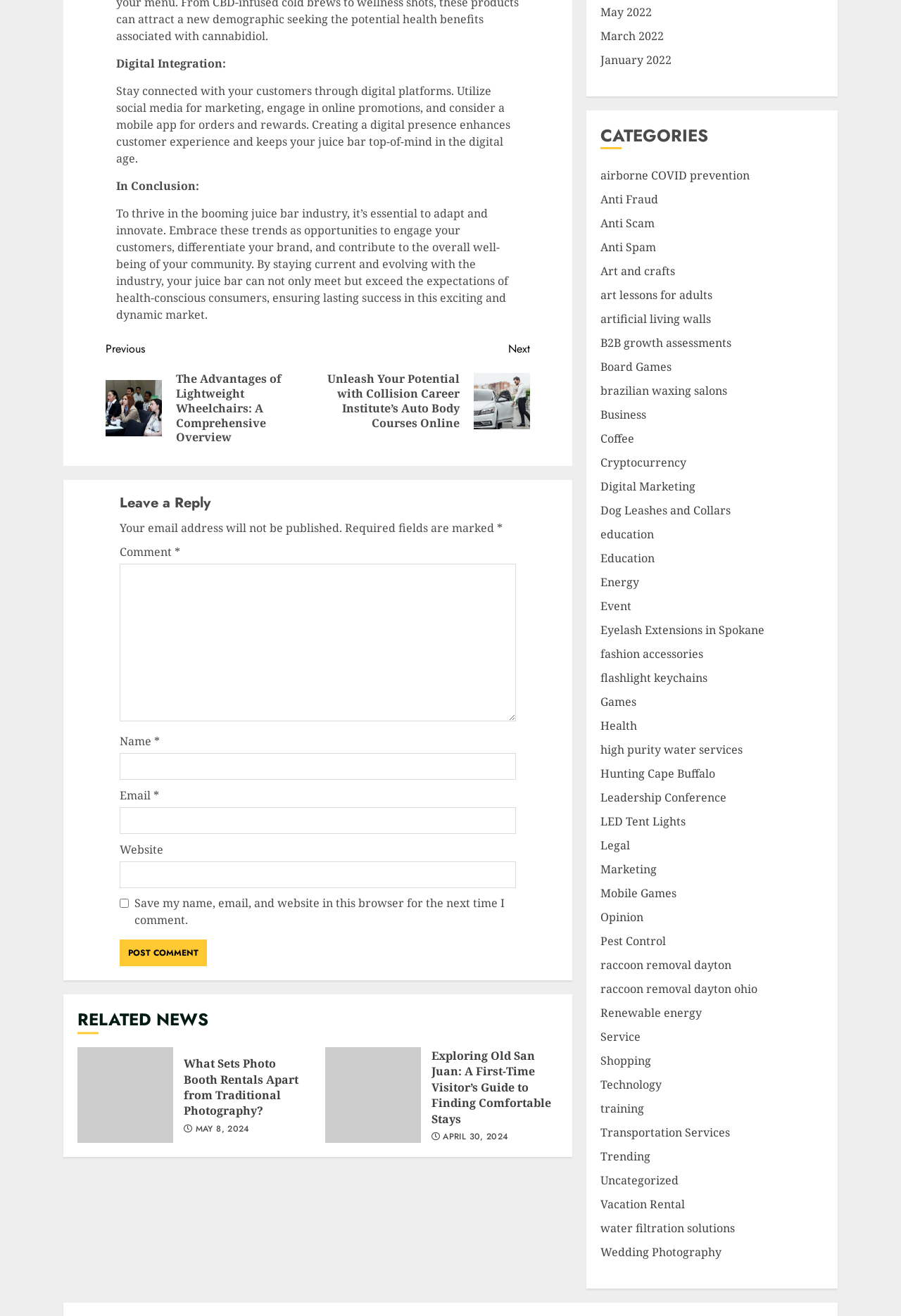Using a single word or phrase, answer the following question: 
What is the category of the link 'Art and crafts'?

Art and crafts